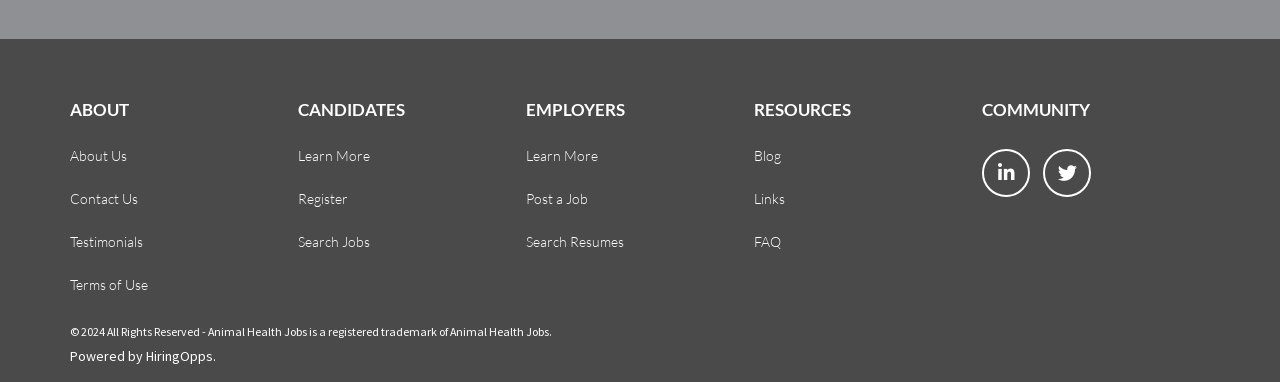Provide the bounding box coordinates for the area that should be clicked to complete the instruction: "Search for jobs".

[0.233, 0.61, 0.289, 0.657]